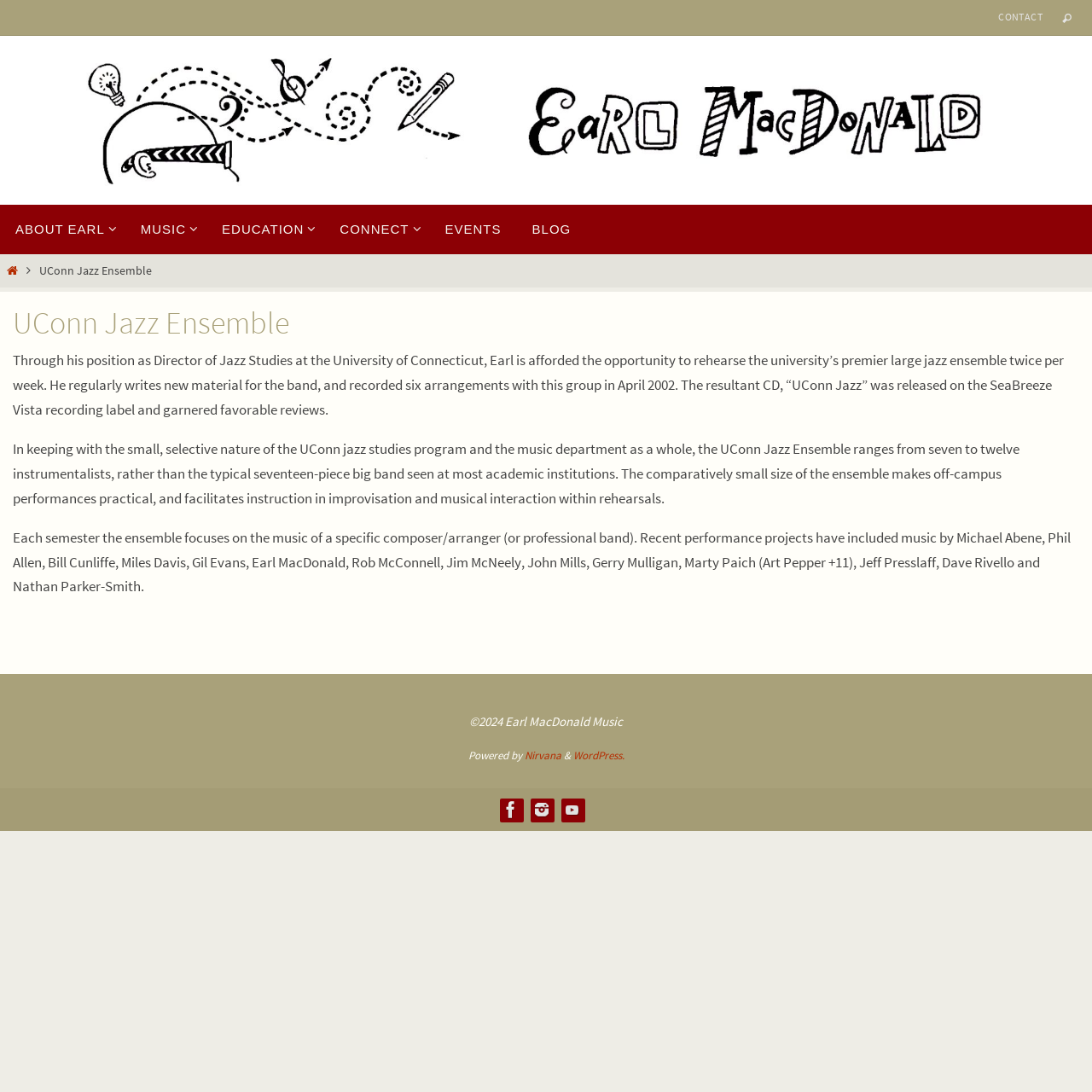Provide a brief response to the question using a single word or phrase: 
What social media platforms are linked at the bottom of the webpage?

Facebook, Instagram, YouTube